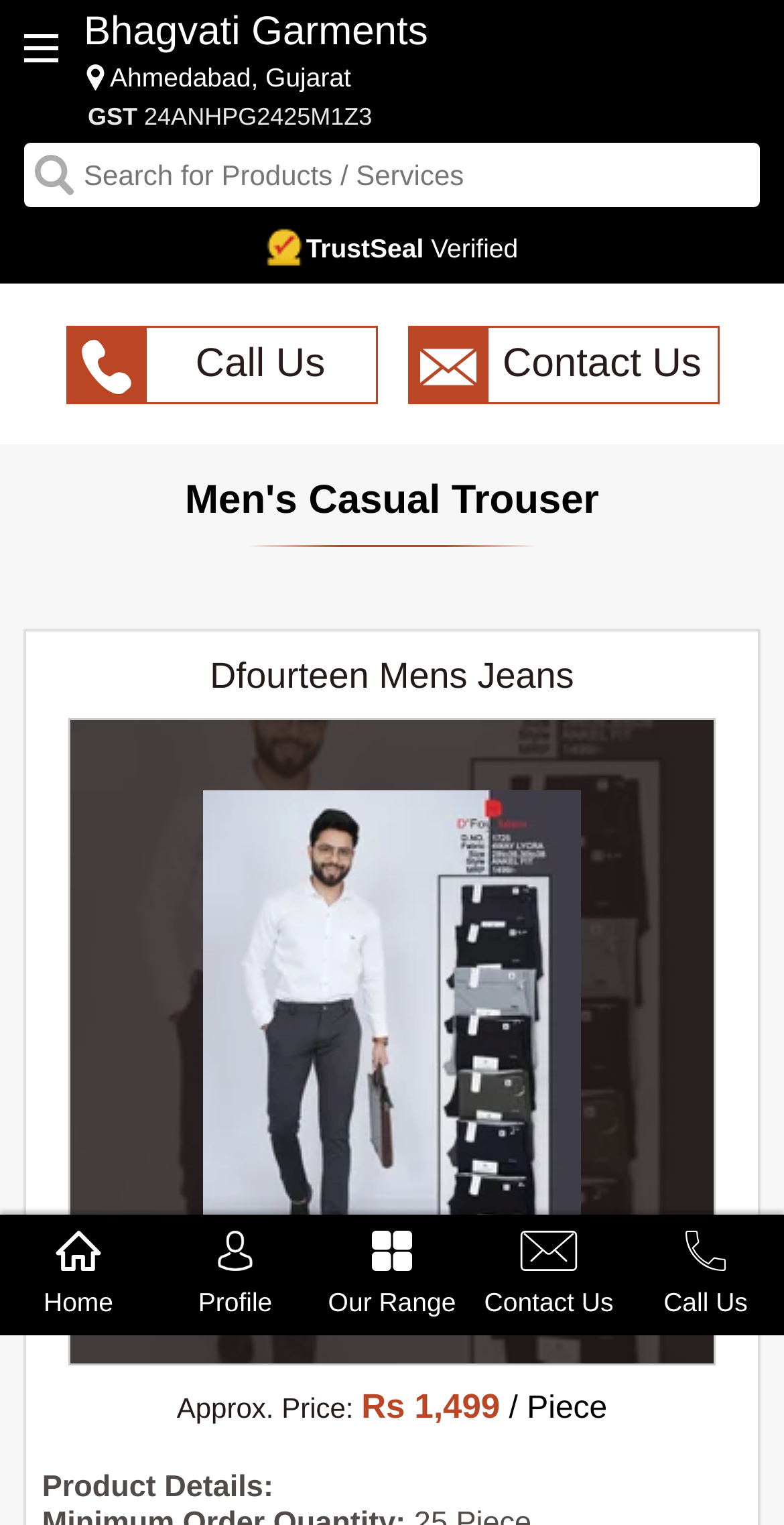Determine the bounding box coordinates of the section to be clicked to follow the instruction: "View PC Mount Speakers". The coordinates should be given as four float numbers between 0 and 1, formatted as [left, top, right, bottom].

None